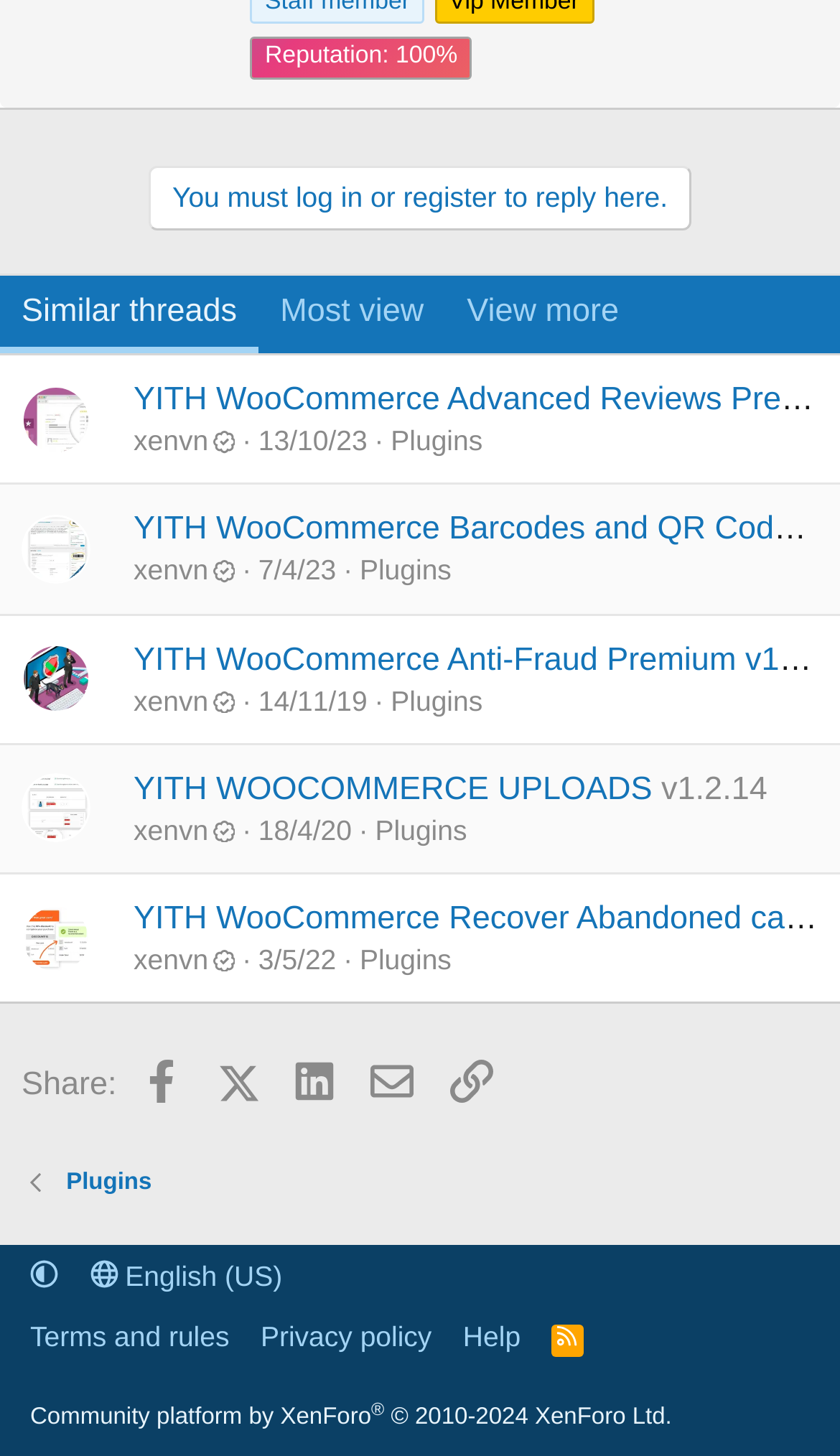Please identify the bounding box coordinates of the region to click in order to complete the task: "Click on the 'Share:' link". The coordinates must be four float numbers between 0 and 1, specified as [left, top, right, bottom].

[0.026, 0.733, 0.139, 0.758]